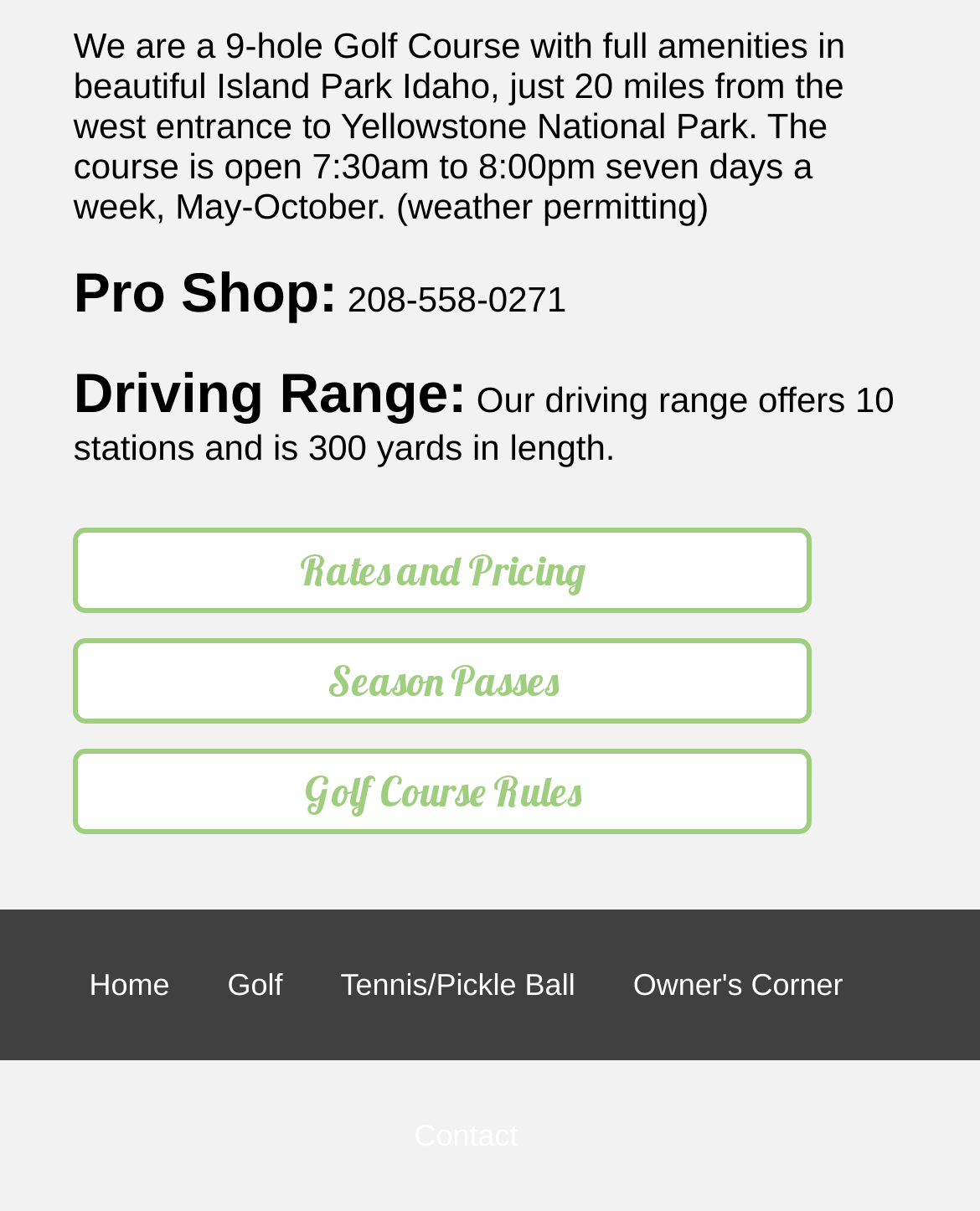Determine the bounding box coordinates of the UI element that matches the following description: "Home". The coordinates should be four float numbers between 0 and 1 in the format [left, top, right, bottom].

[0.091, 0.799, 0.173, 0.828]